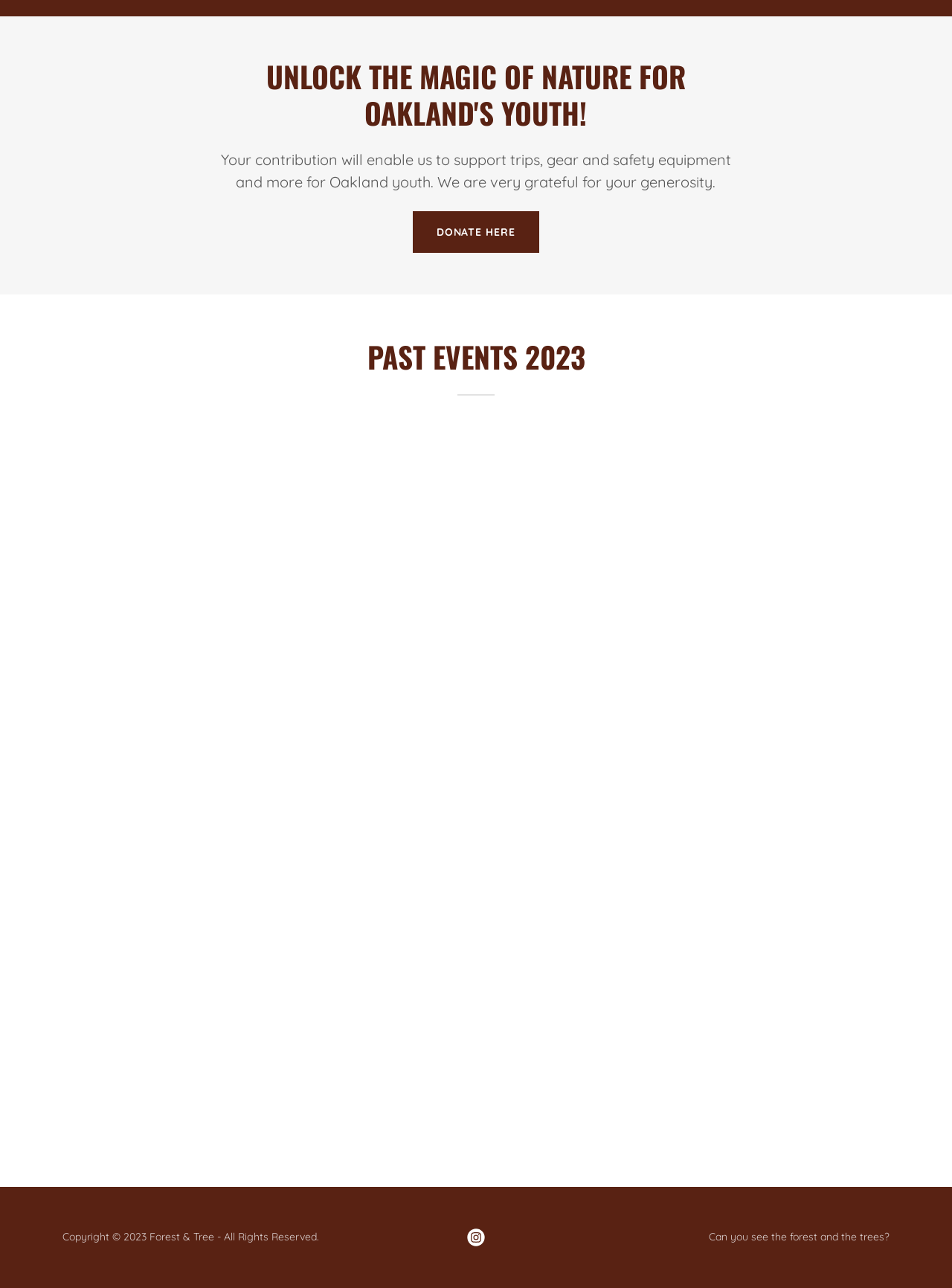What is the copyright year of the webpage?
Using the image as a reference, deliver a detailed and thorough answer to the question.

The copyright information is located at the bottom of the webpage and states 'Copyright © 2023 Forest & Tree - All Rights Reserved.' This indicates that the copyright year is 2023.